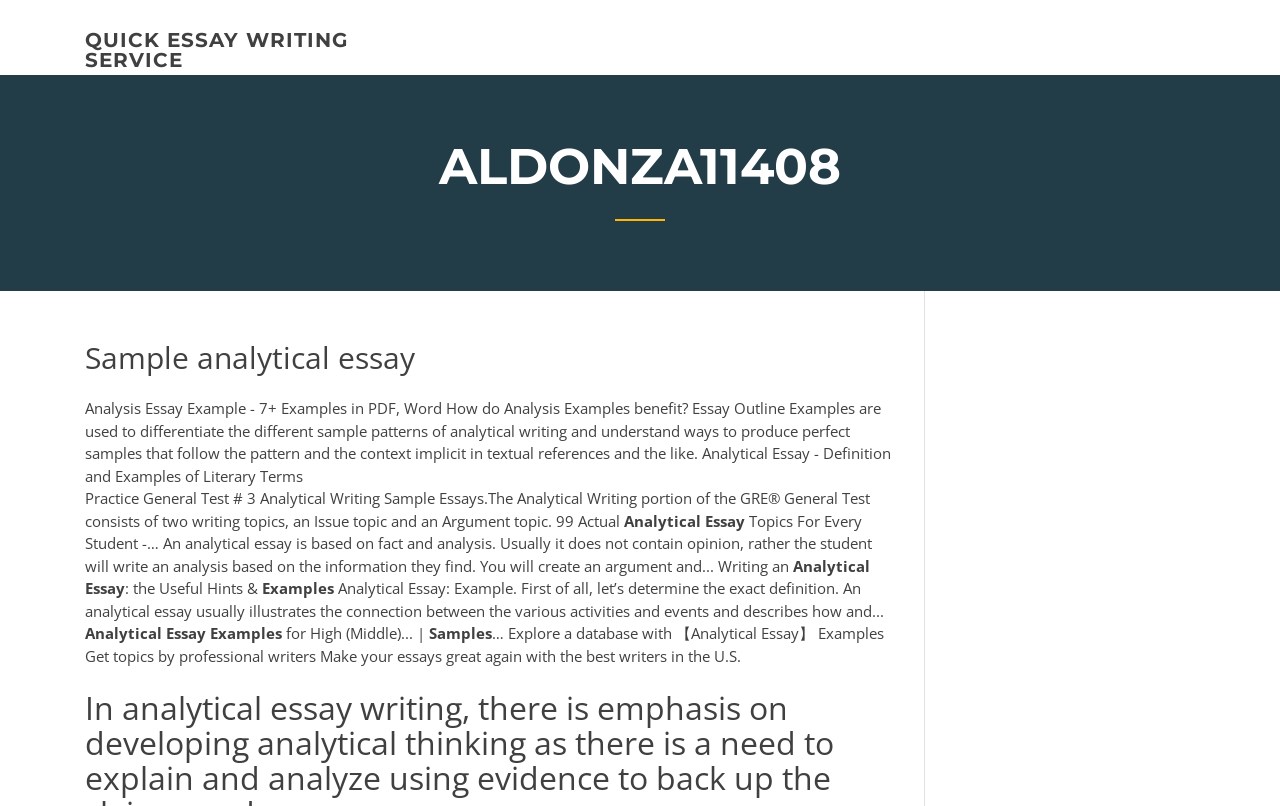Provide a one-word or brief phrase answer to the question:
What is the connection between activities and events in an analytical essay?

illustrates the connection